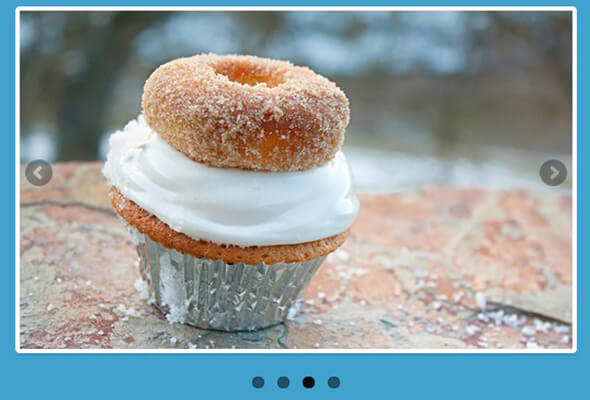What is on top of the frosting?
Please answer the question with a detailed and comprehensive explanation.

According to the caption, atop the frosting rests a small, sugar-coated doughnut, adding an enticing texture and flavor contrast, which implies that the doughnut is placed on top of the frosting.